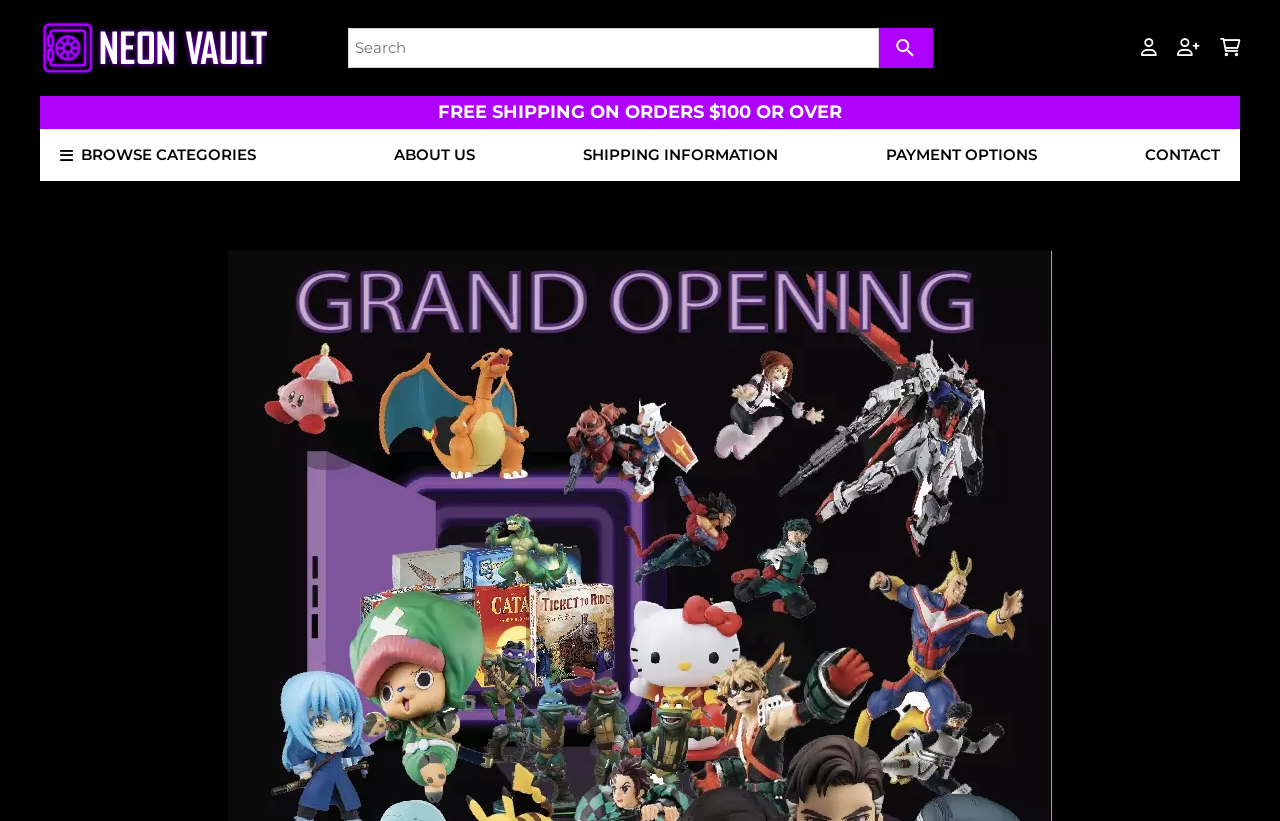Please identify the bounding box coordinates of the region to click in order to complete the task: "Reply to Eugenia Vogel". The coordinates must be four float numbers between 0 and 1, specified as [left, top, right, bottom].

None